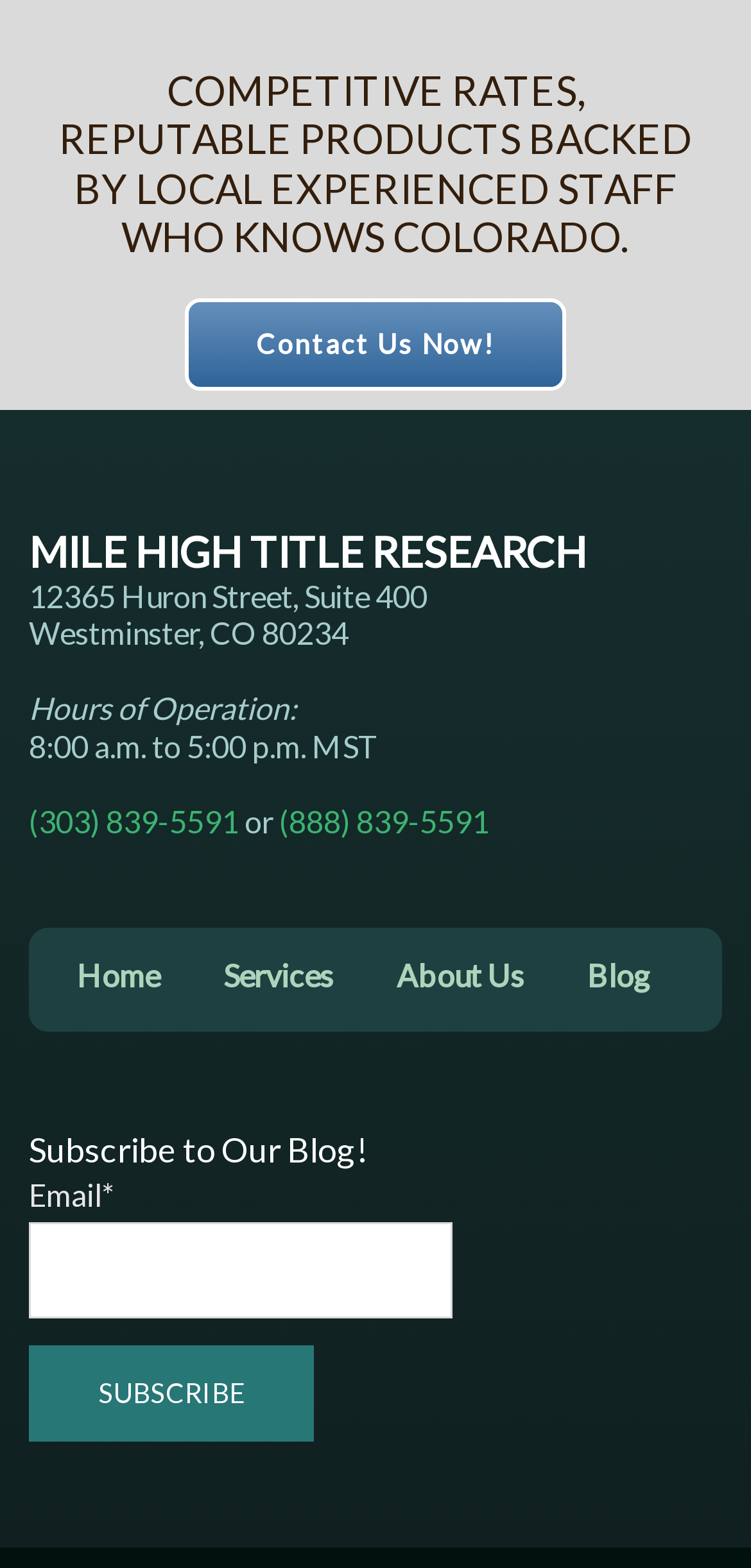Give a concise answer using one word or a phrase to the following question:
What is the phone number?

(303) 839-5591